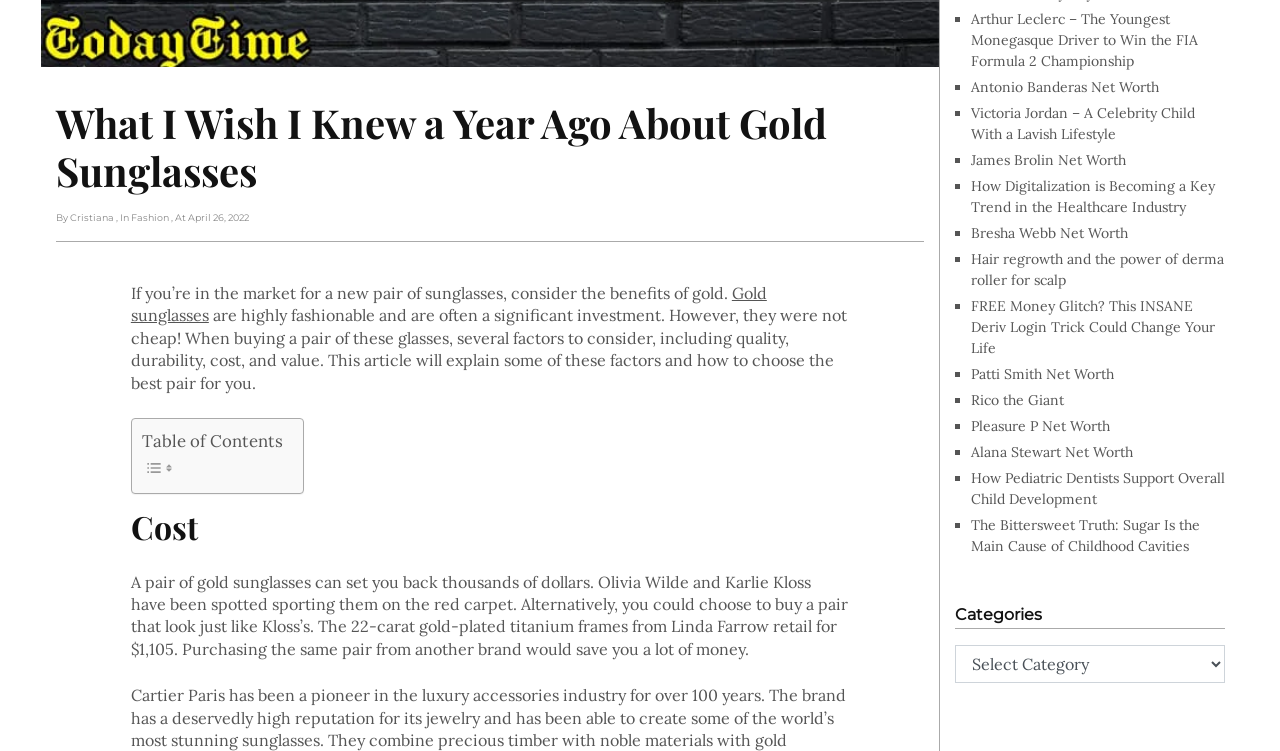Find the bounding box coordinates for the element described here: "Rico the Giant".

[0.759, 0.521, 0.831, 0.545]